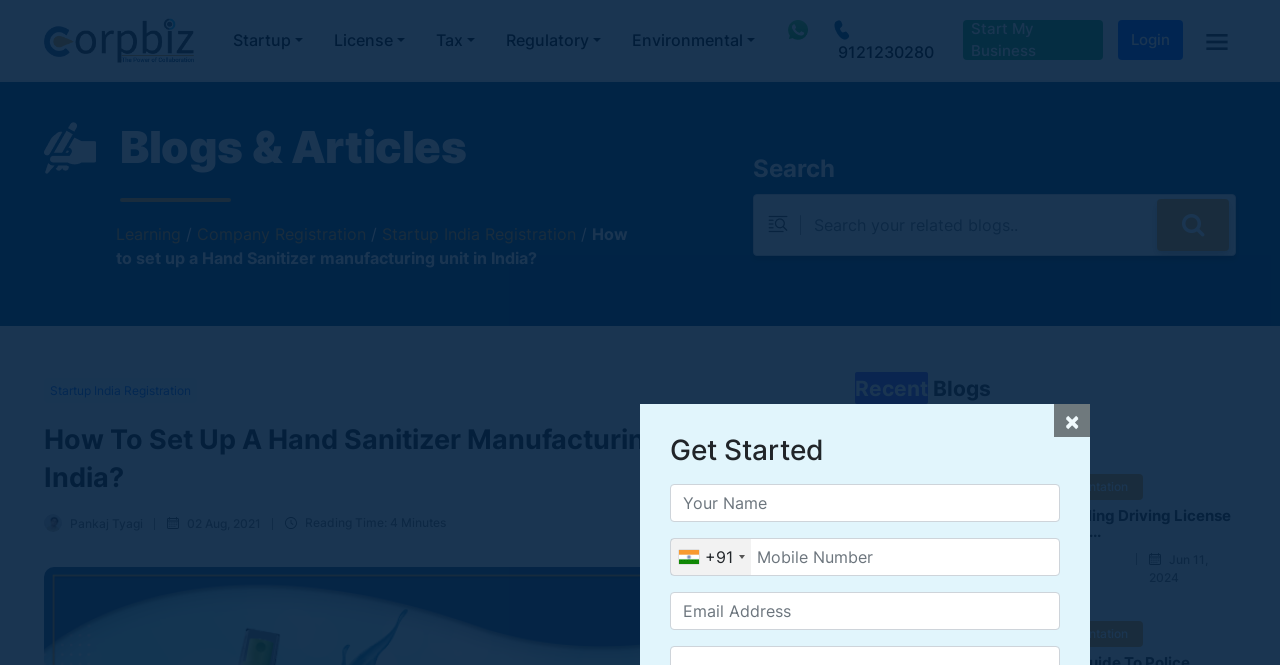Point out the bounding box coordinates of the section to click in order to follow this instruction: "Enter your name".

None